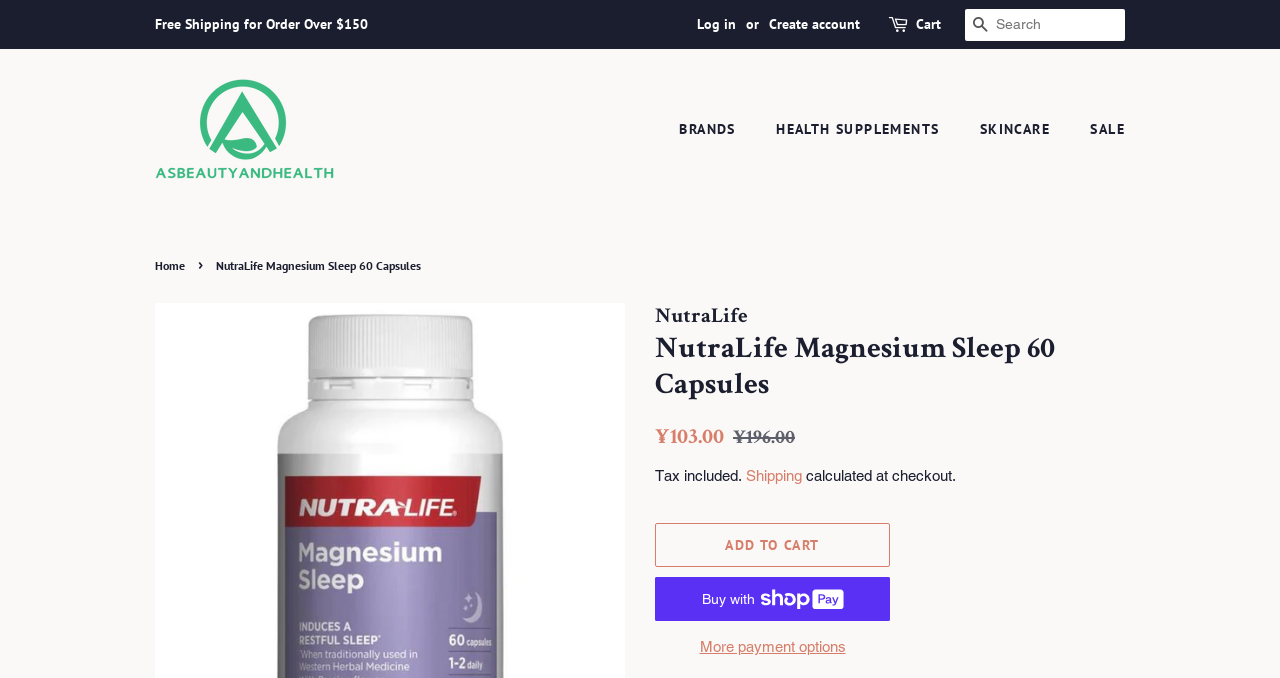Determine the bounding box coordinates of the target area to click to execute the following instruction: "Go to Reviews."

None